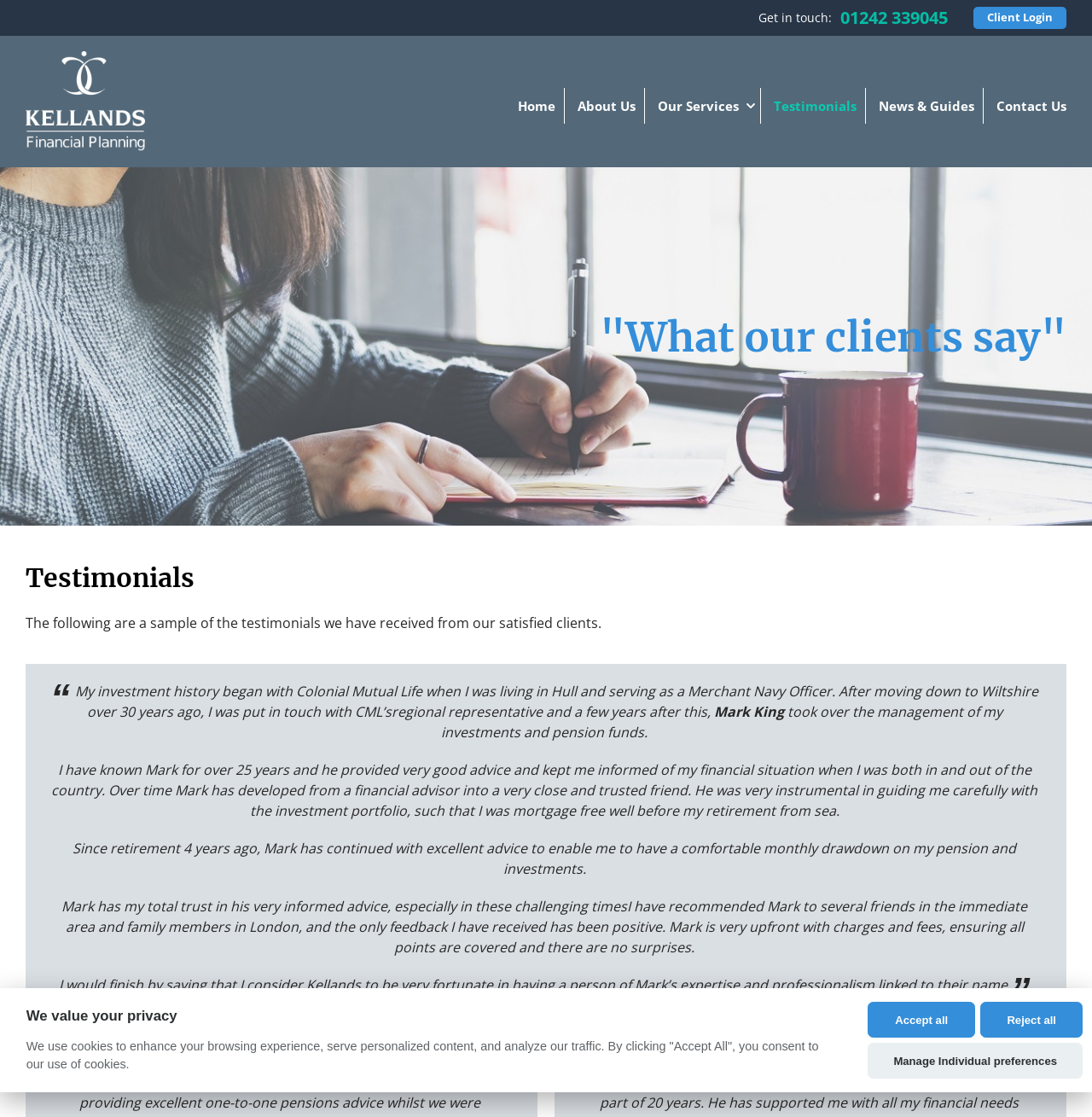Please identify the webpage's heading and generate its text content.

"What our clients say"